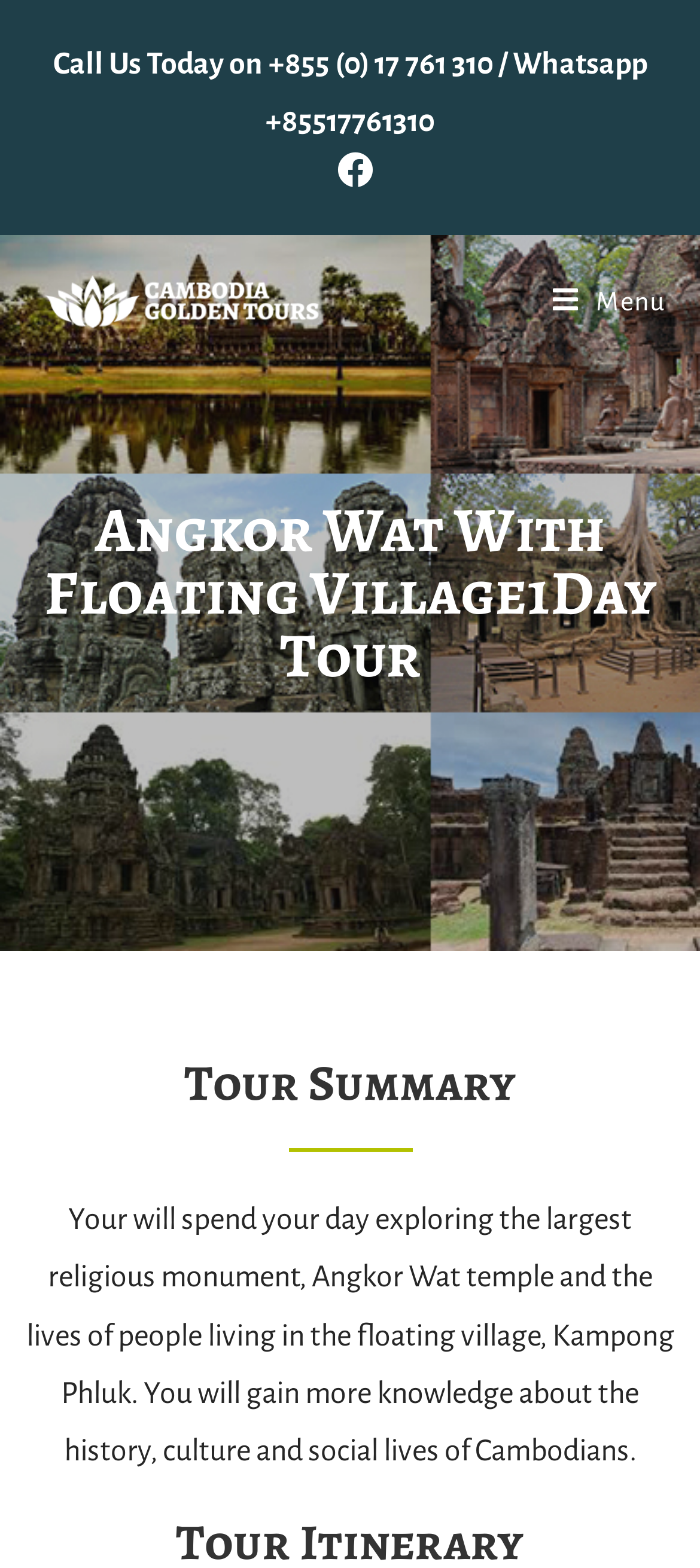Using the description: "Home", identify the bounding box of the corresponding UI element in the screenshot.

None